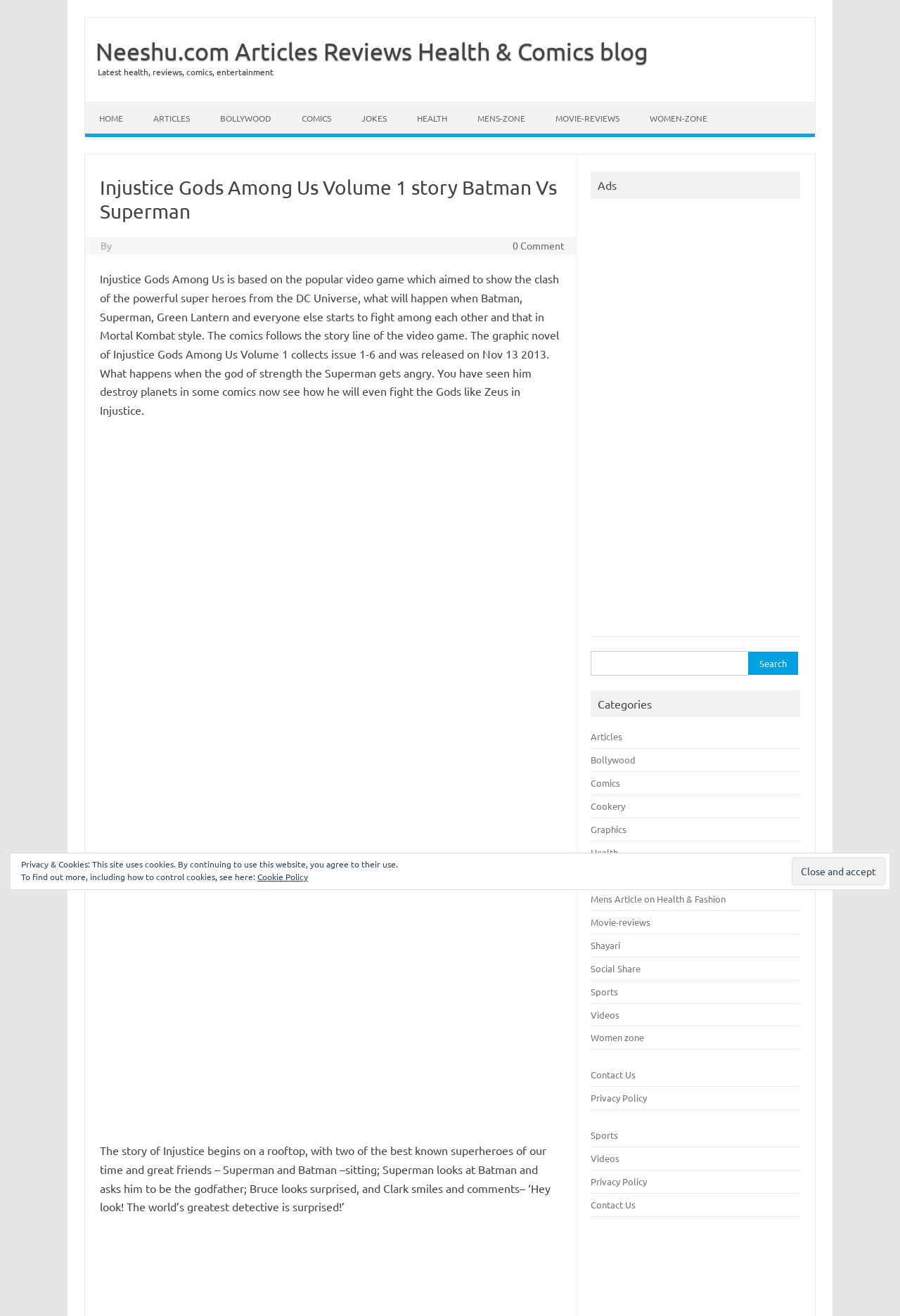What is the relationship between Superman and Batman in the story?
Deliver a detailed and extensive answer to the question.

The relationship between Superman and Batman can be inferred from the sentence 'The story of Injustice begins on a rooftop, with two of the best known superheroes of our time and great friends – Superman and Batman –sitting;...' which suggests that they are friends.